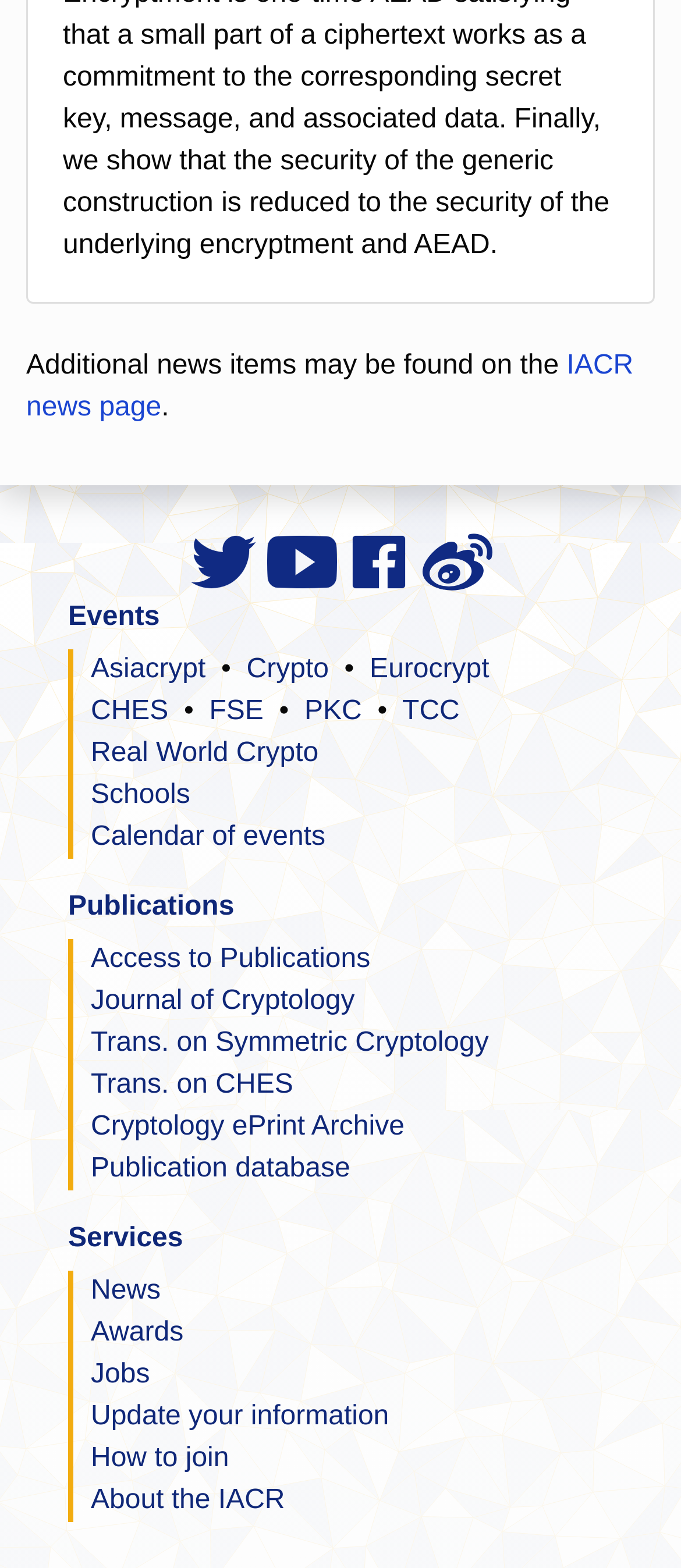Please provide a brief answer to the following inquiry using a single word or phrase:
What is the purpose of the 'Publications' section?

Access to publications